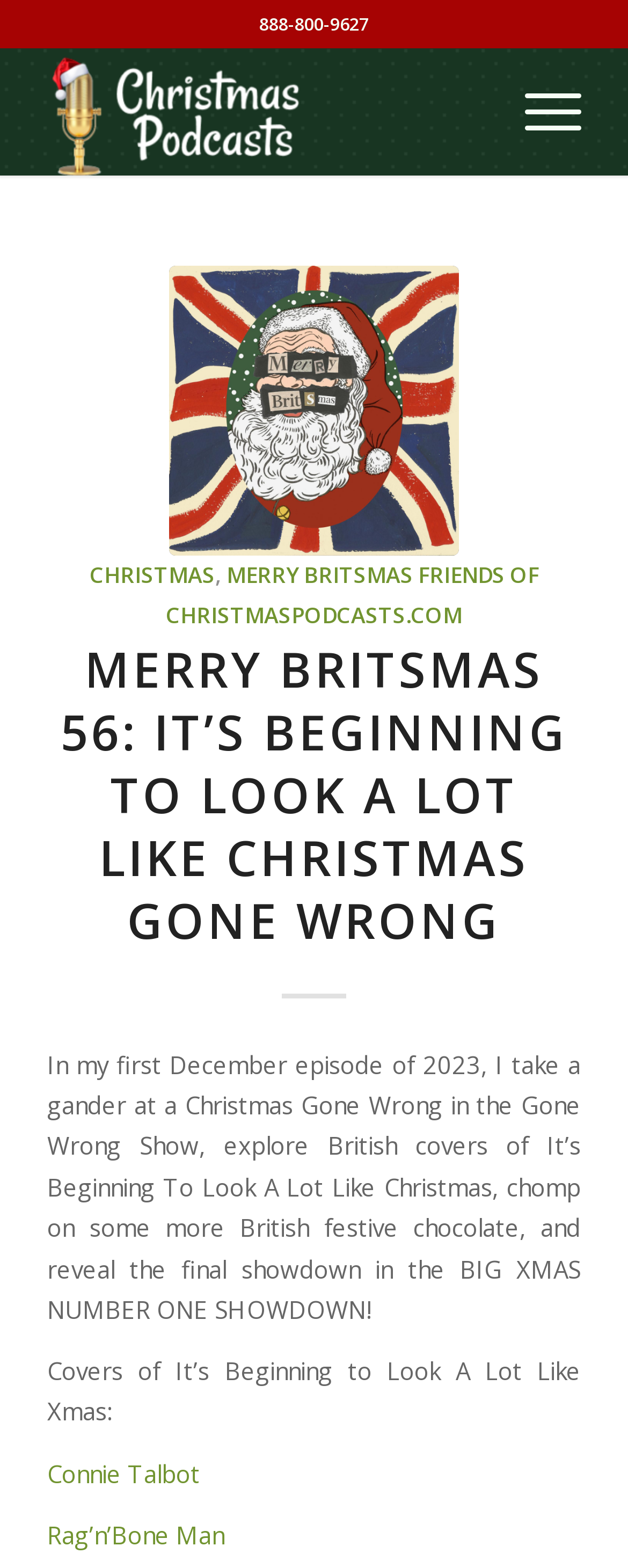Please identify the bounding box coordinates of the element's region that should be clicked to execute the following instruction: "Read the episode description". The bounding box coordinates must be four float numbers between 0 and 1, i.e., [left, top, right, bottom].

[0.075, 0.668, 0.925, 0.845]